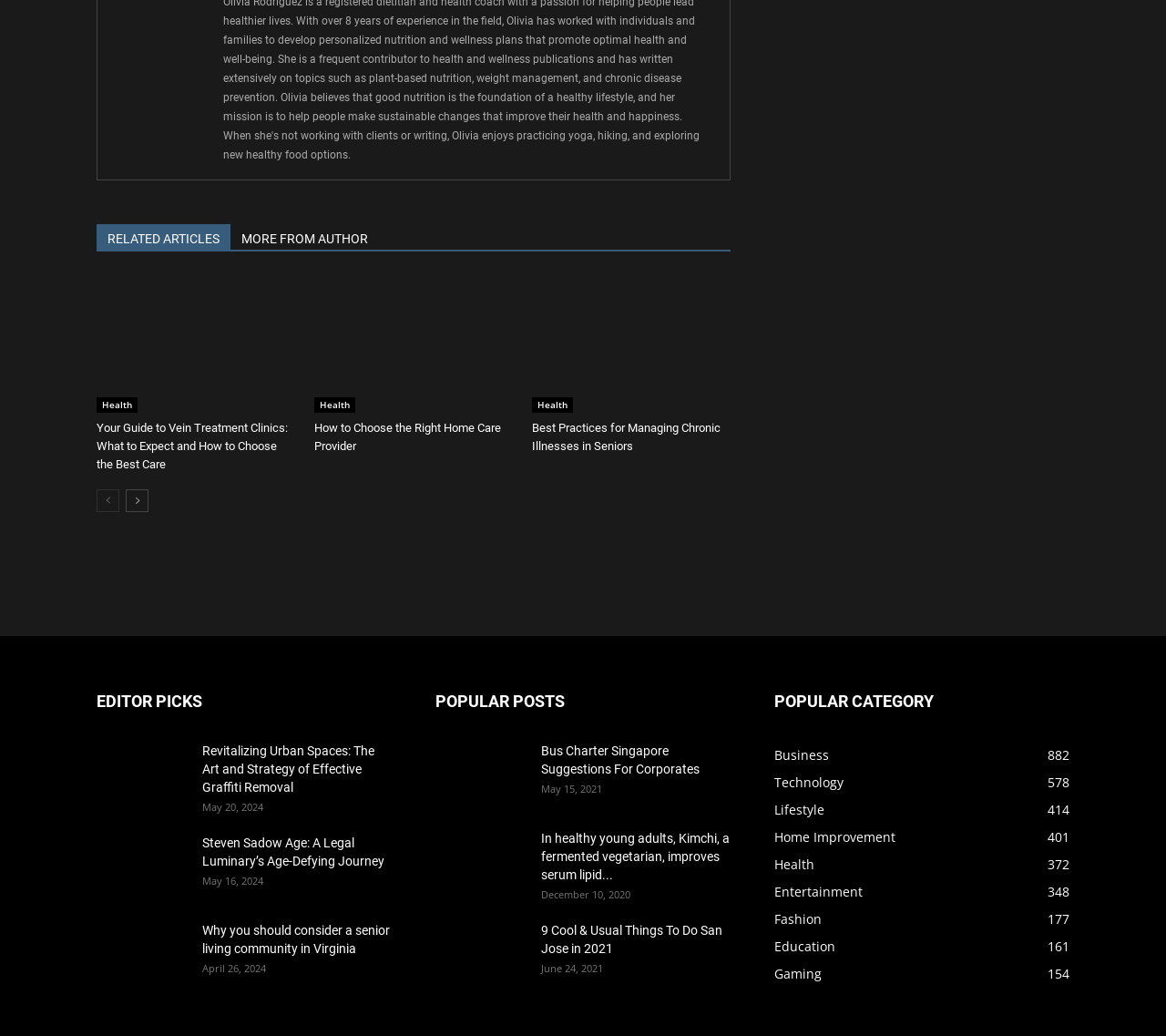Provide a short answer using a single word or phrase for the following question: 
How many articles are listed under 'RELATED ARTICLES MORE FROM AUTHOR'?

3